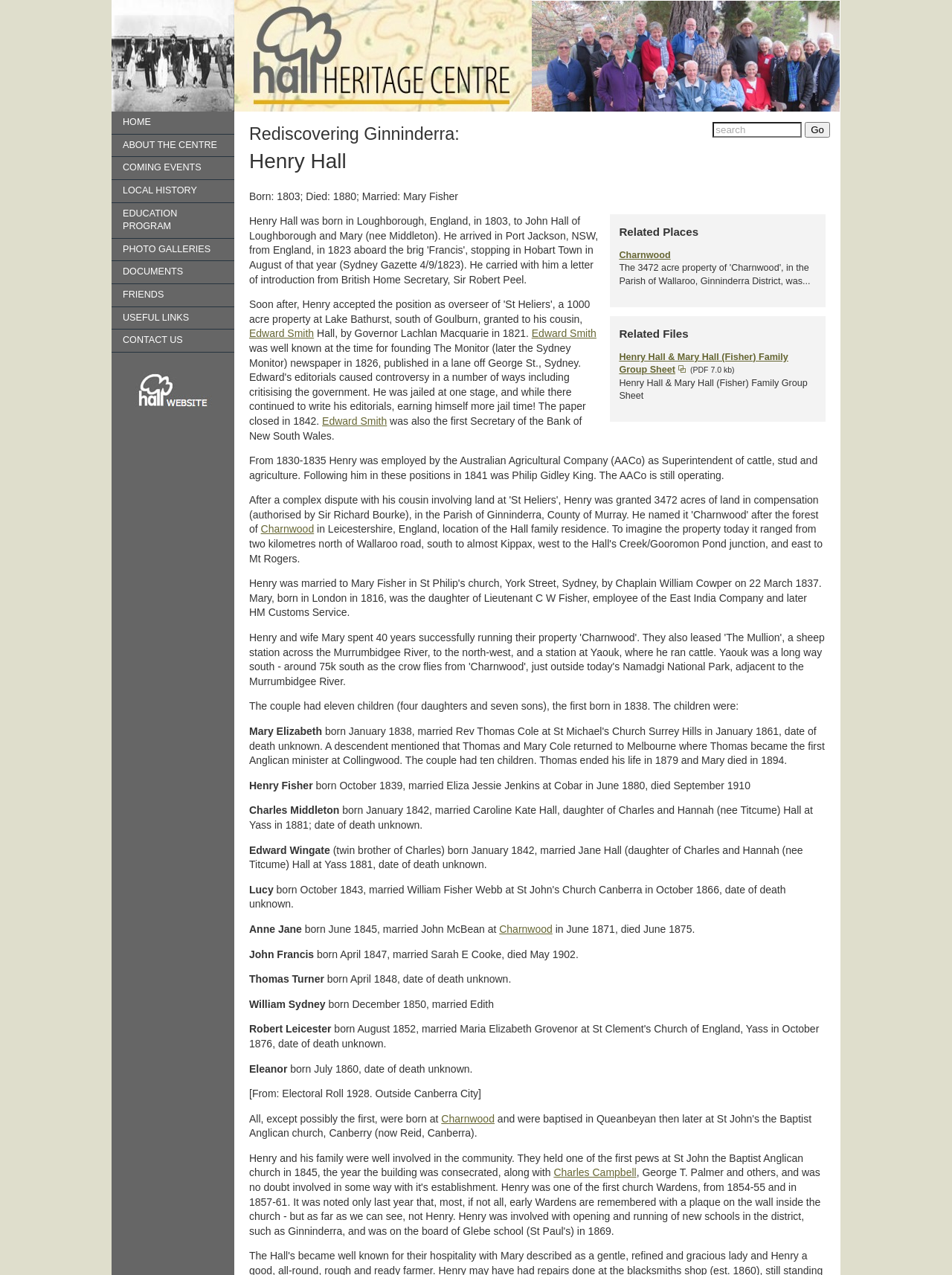Locate the bounding box of the UI element defined by this description: "REQUEST A FREE CONSULTATION". The coordinates should be given as four float numbers between 0 and 1, formatted as [left, top, right, bottom].

None